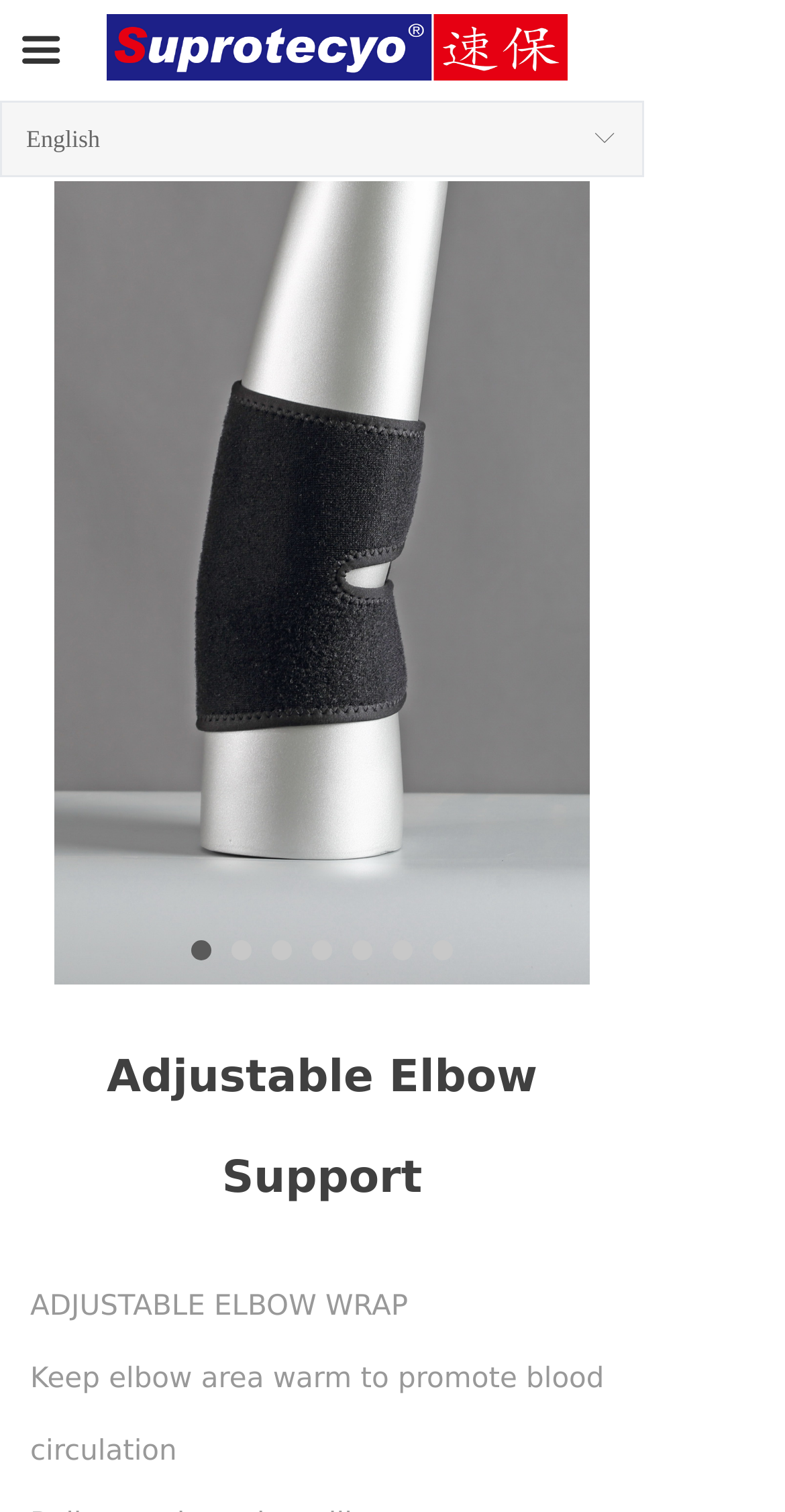Given the element description English, identify the bounding box coordinates for the UI element on the webpage screenshot. The format should be (top-left x, top-left y, bottom-right x, bottom-right y), with values between 0 and 1.

[0.003, 0.068, 0.818, 0.116]